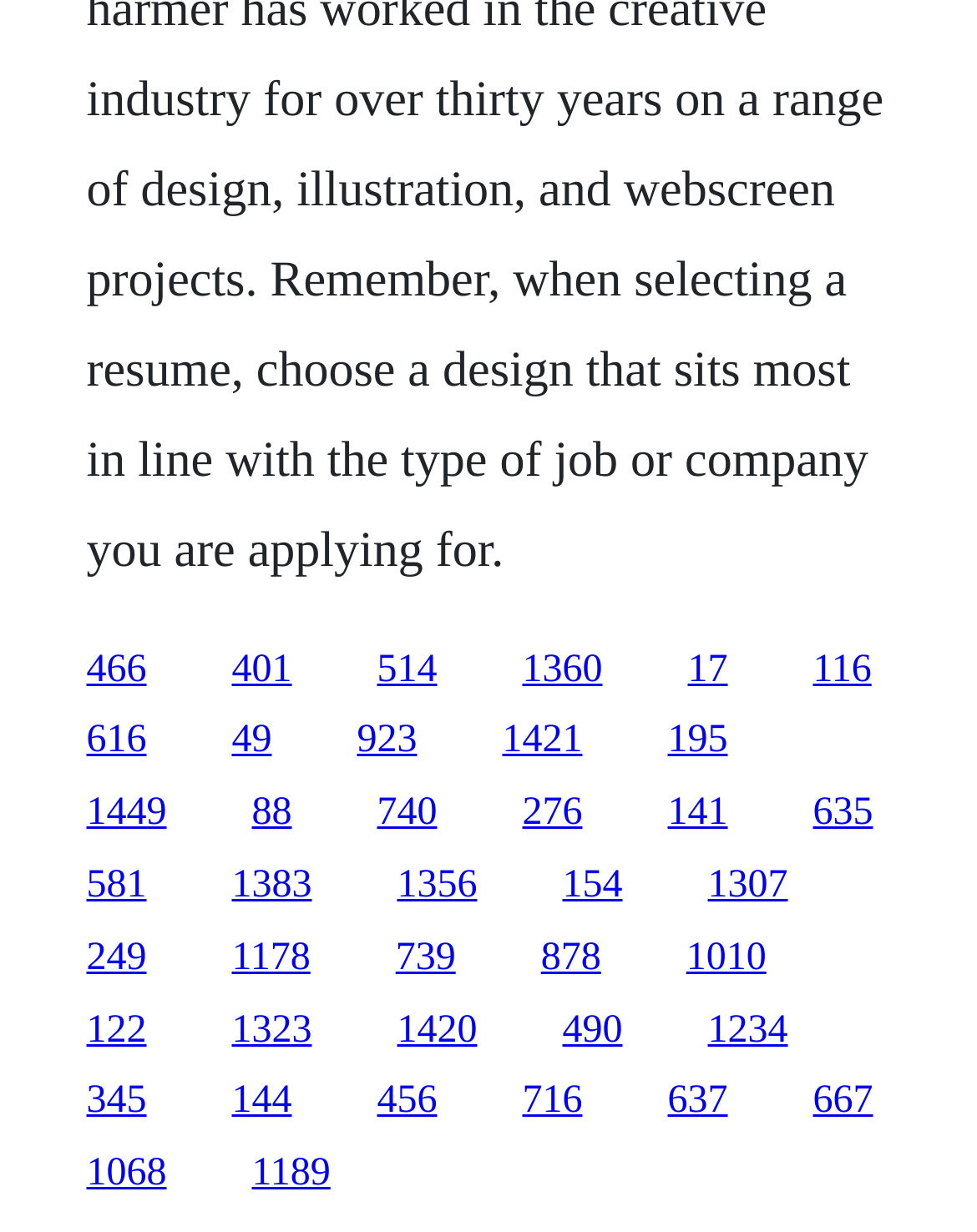How many links have a width greater than 0.1?
Refer to the image and give a detailed answer to the query.

I analyzed the x1 and x2 coordinates of all link elements and counted the number of links with a width (x2 - x1) greater than 0.1. There are 20 links with a width greater than 0.1.